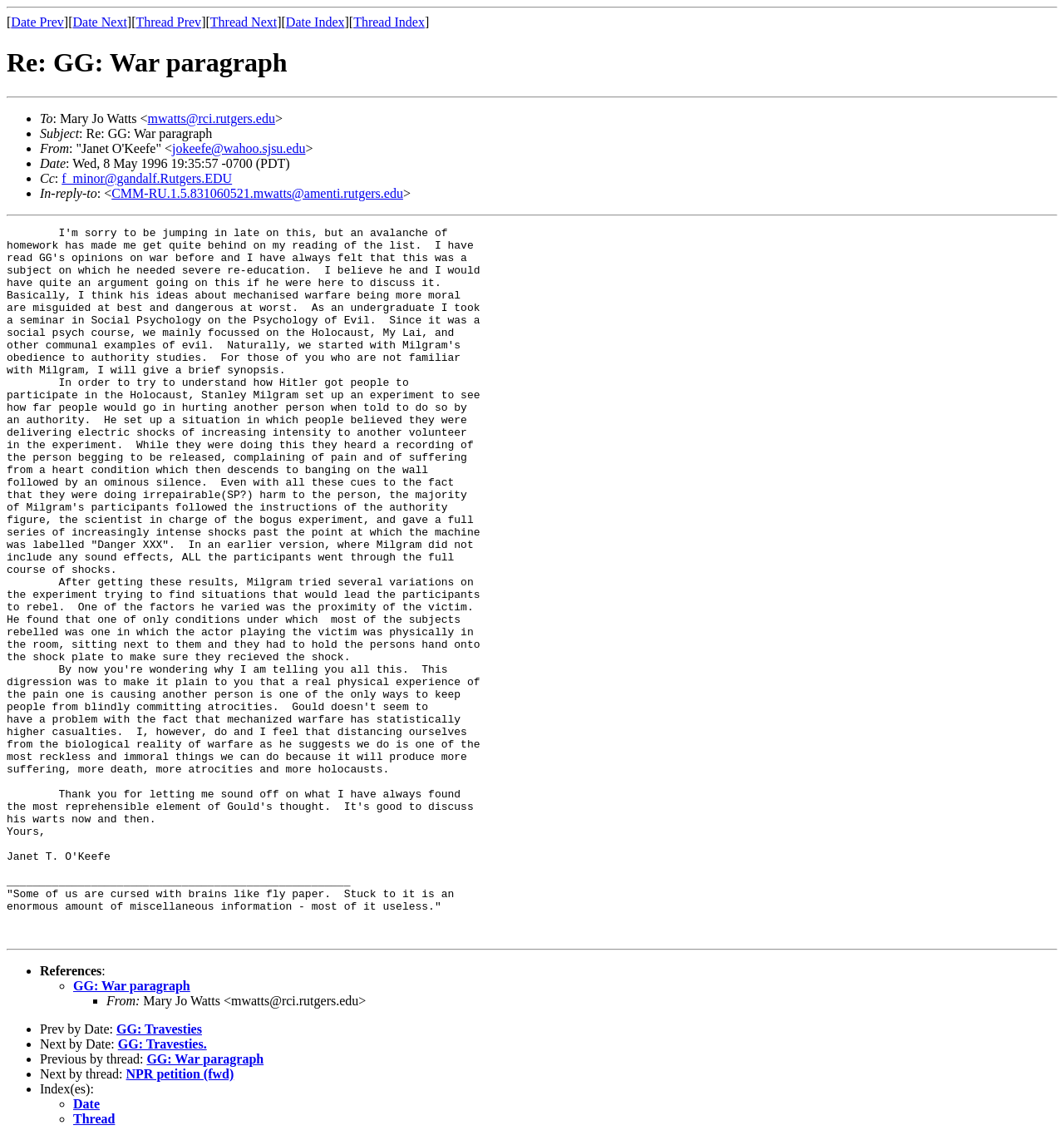What is the subject of the email?
Provide a thorough and detailed answer to the question.

I determined the answer by looking at the heading 'Re: GG: War paragraph' which is likely the subject of the email.